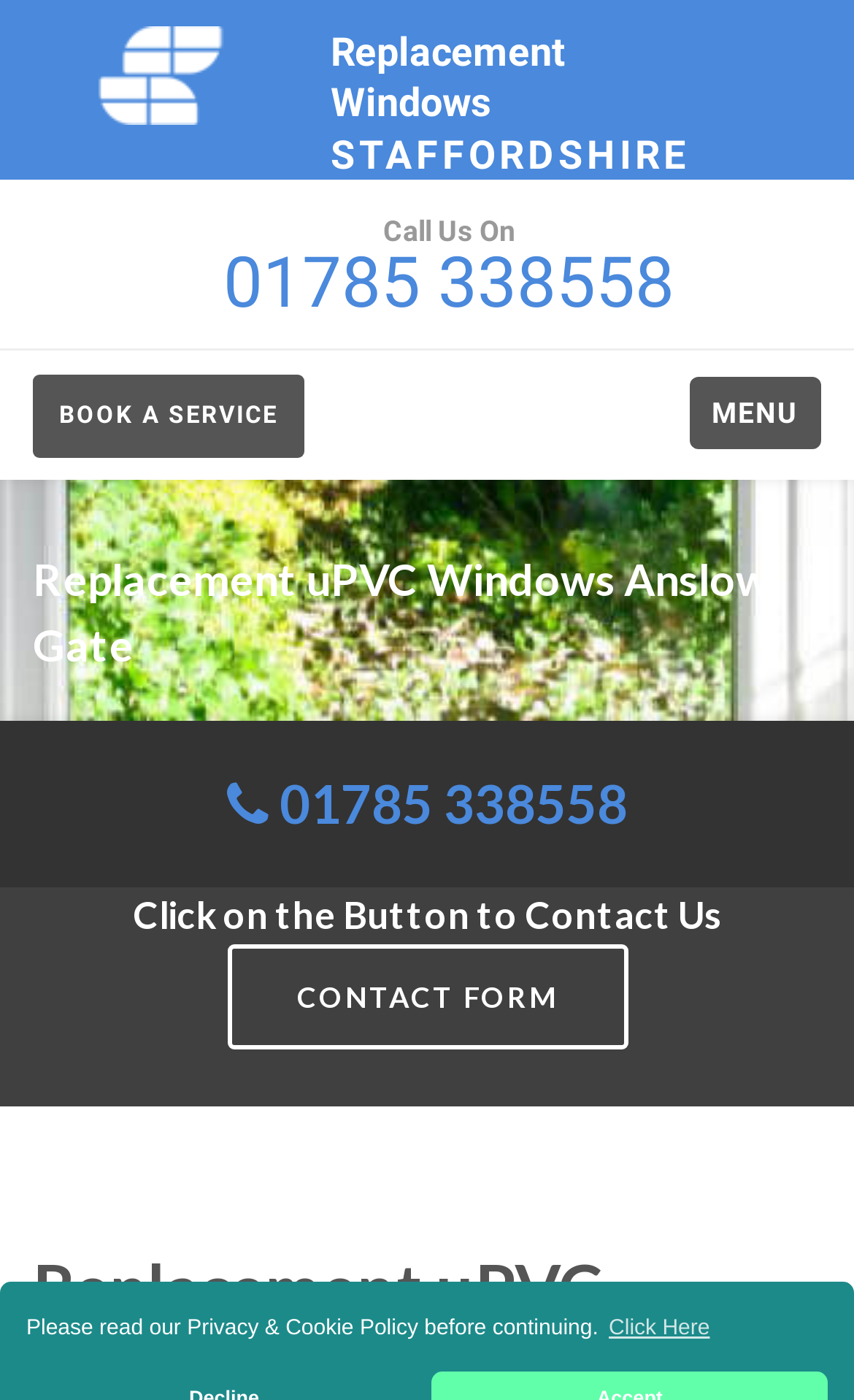Provide a one-word or one-phrase answer to the question:
What type of windows does the company provide?

uPVC windows